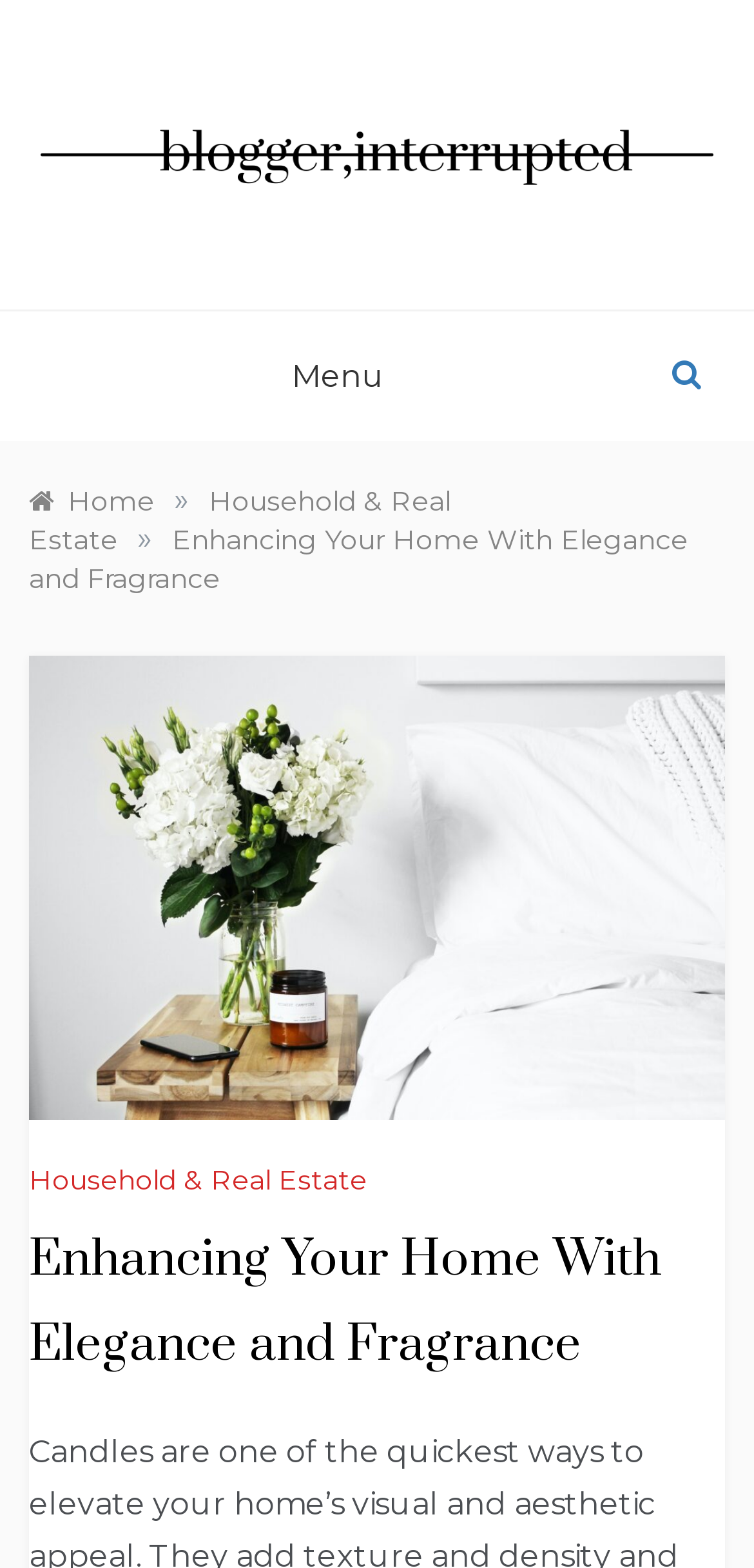Create an elaborate caption for the webpage.

The webpage is about enhancing one's home with elegance and fragrance, specifically focusing on the use of candles. At the top left of the page, there is a logo and a link to "Blogger, Interrupted" with an accompanying image. Next to it, there is a heading with the same text. 

On the top right, there is a menu button and a link with no text. Below the logo and heading, there is a navigation section with breadcrumbs, showing the path "Home » Household & Real Estate » Enhancing Your Home With Elegance and Fragrance". 

The main content of the page is an article titled "Enhancing Your Home With Elegance and Fragrance", which is accompanied by a large image that takes up most of the page. The article title is also a link to the "Household & Real Estate" category.